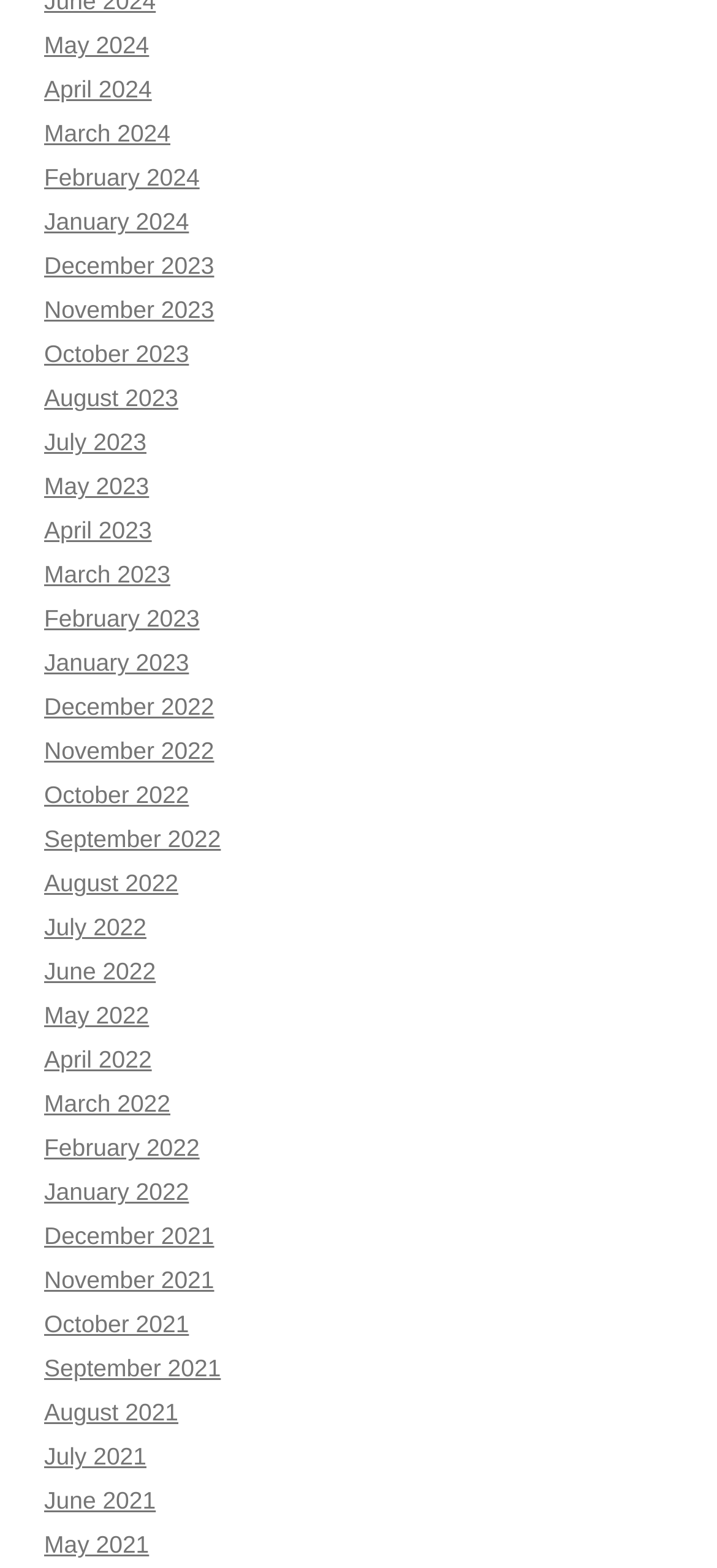Identify the bounding box coordinates necessary to click and complete the given instruction: "Go to April 2023".

[0.062, 0.33, 0.212, 0.347]